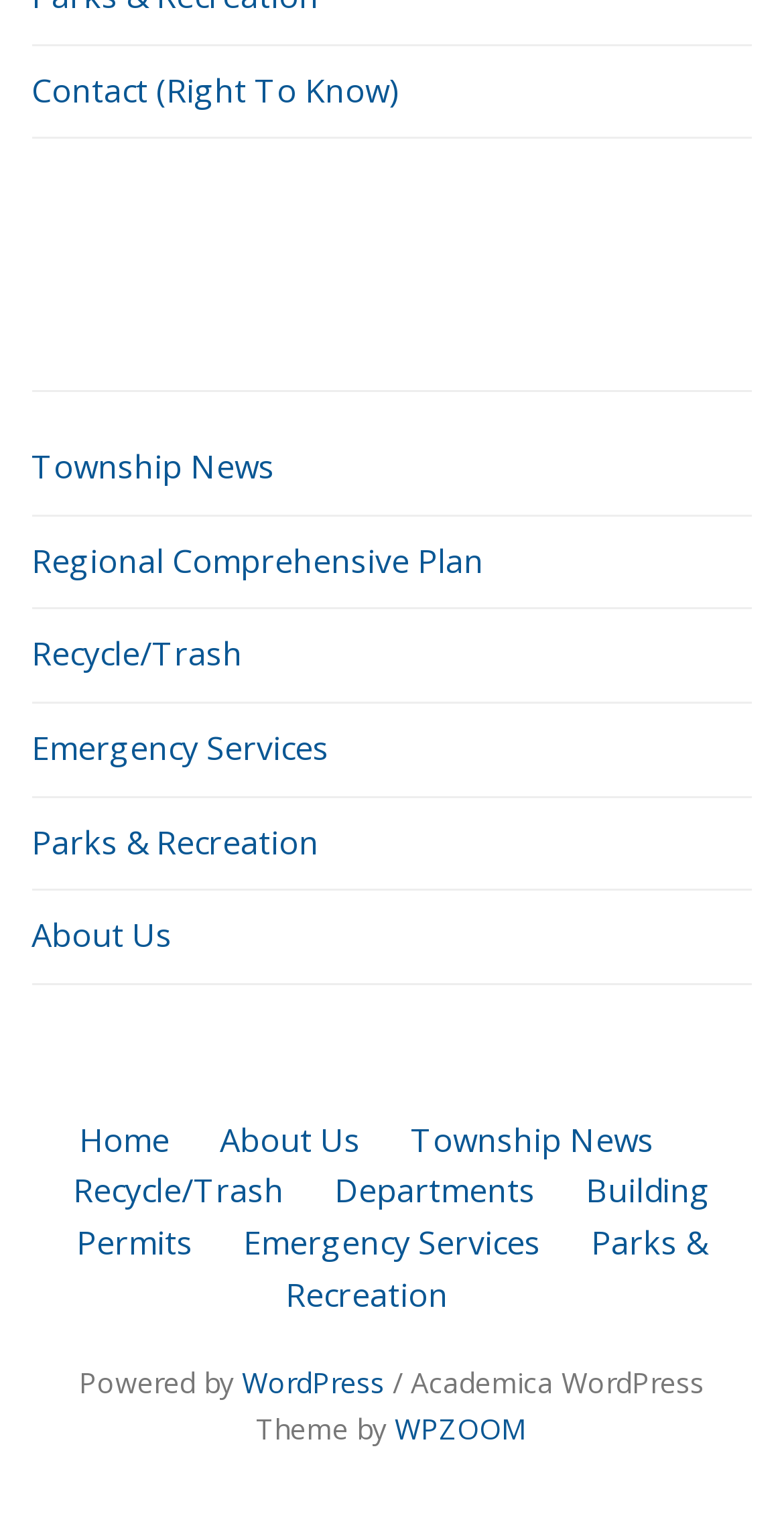Please determine the bounding box coordinates for the element that should be clicked to follow these instructions: "go to contact page".

[0.04, 0.044, 0.509, 0.073]